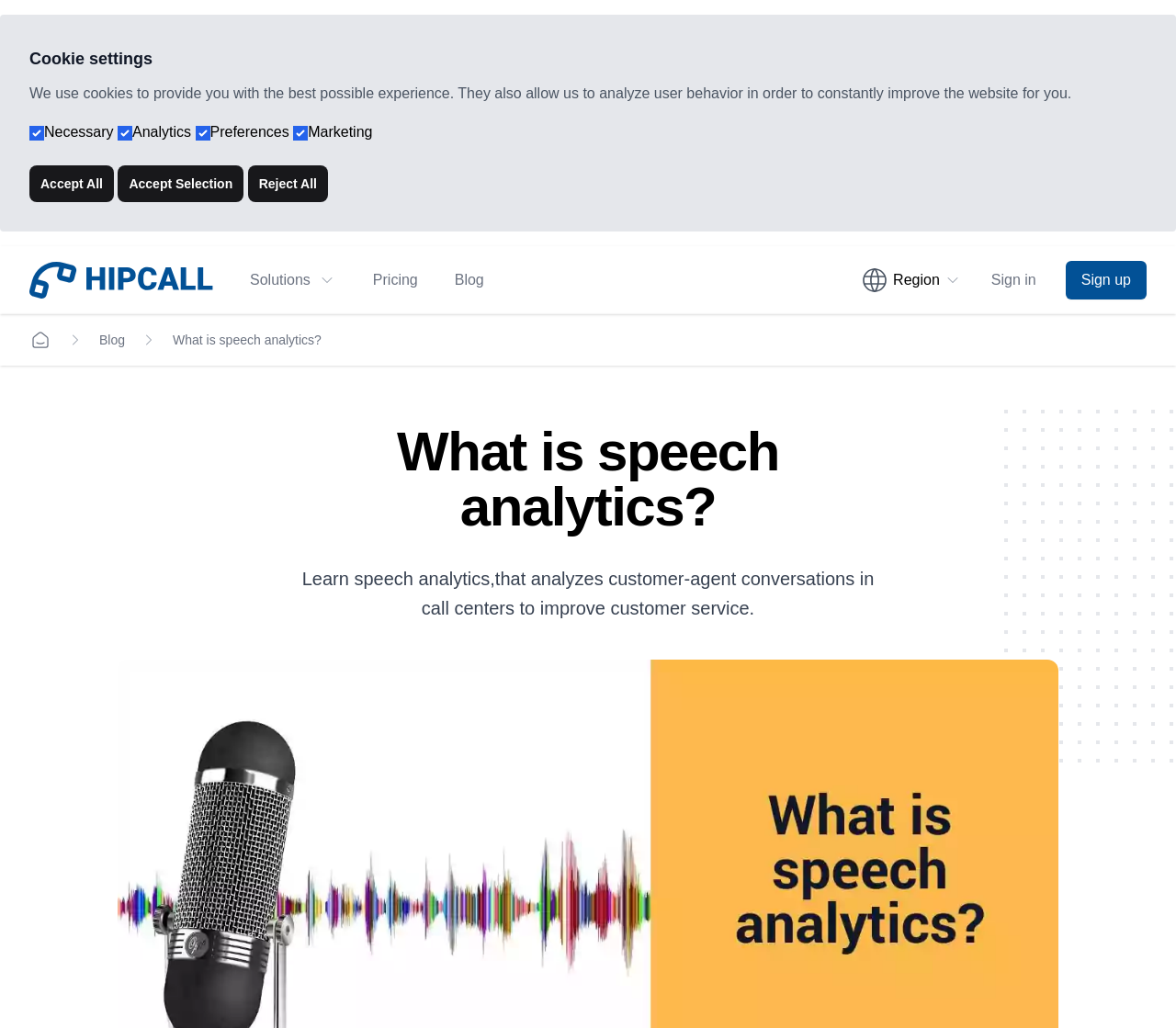Find the bounding box coordinates of the clickable area required to complete the following action: "Go to the Company name page".

[0.025, 0.255, 0.181, 0.29]